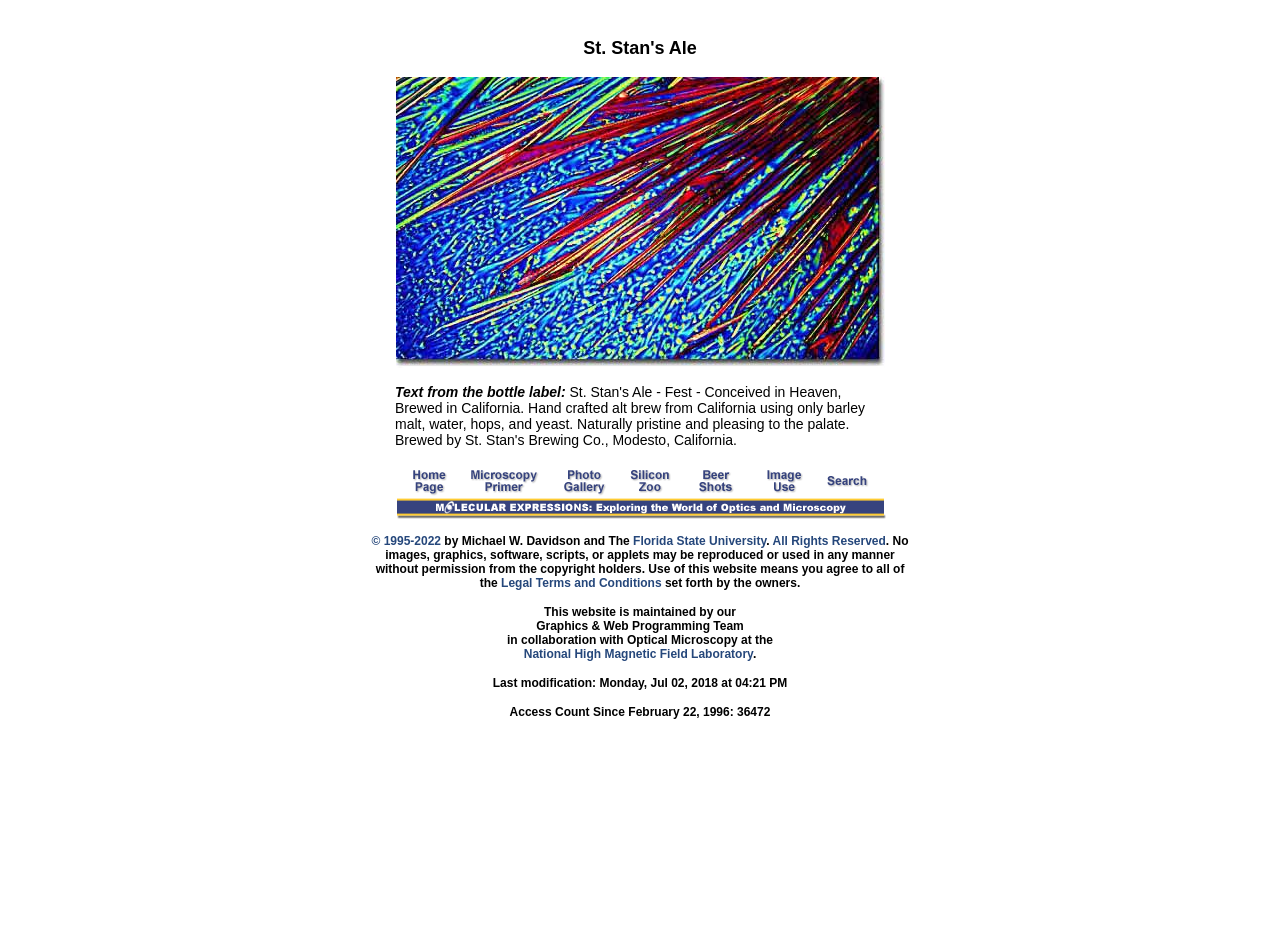What is the copyright year range?
Please use the visual content to give a single word or phrase answer.

1995-2022